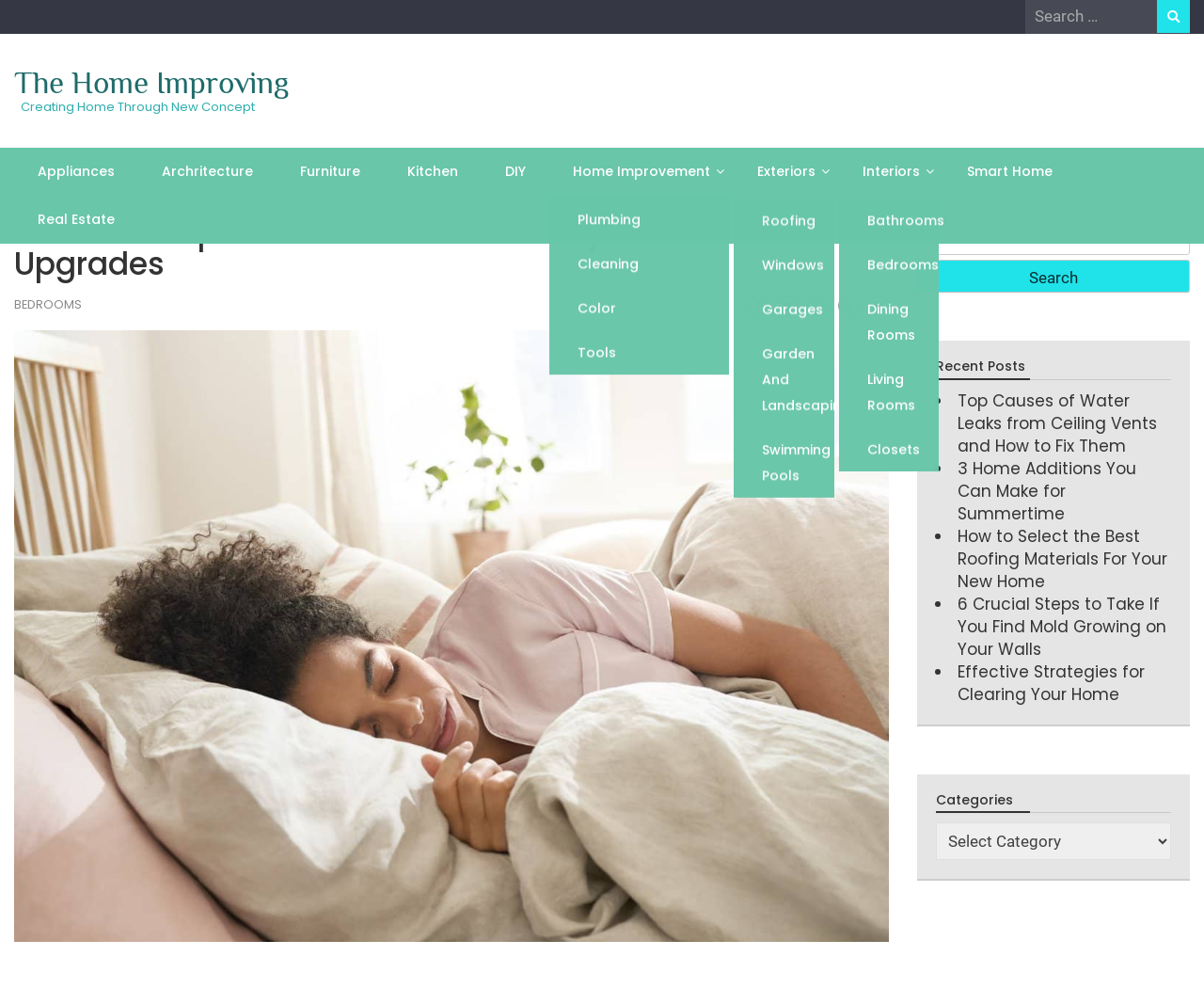Identify the bounding box for the element characterized by the following description: "The Home Improving".

[0.012, 0.065, 0.24, 0.1]